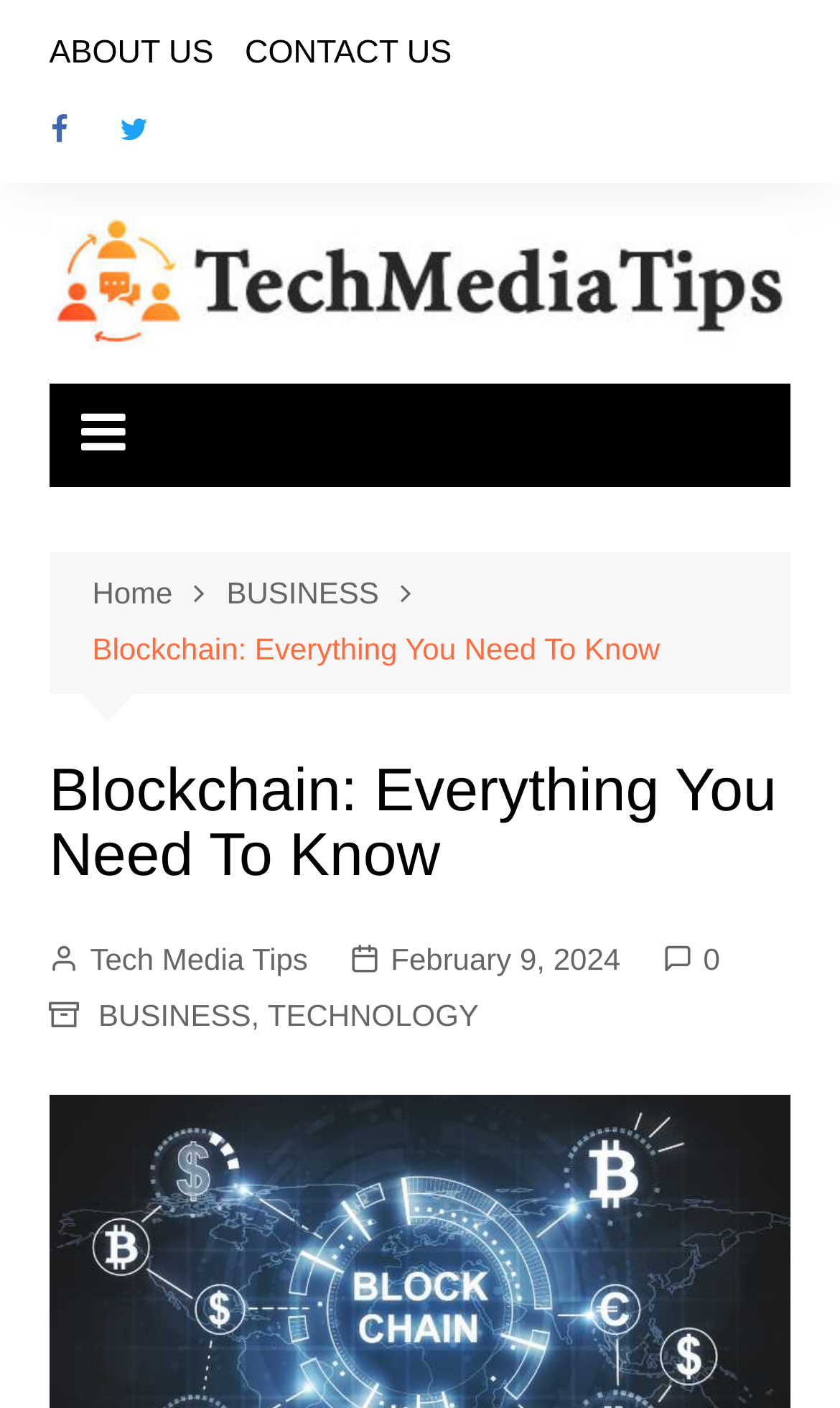Using the information shown in the image, answer the question with as much detail as possible: What is the purpose of the Facebook link?

The Facebook link 'Facebook' is likely used to share the article on the Facebook platform, allowing users to easily share the content with their social network.